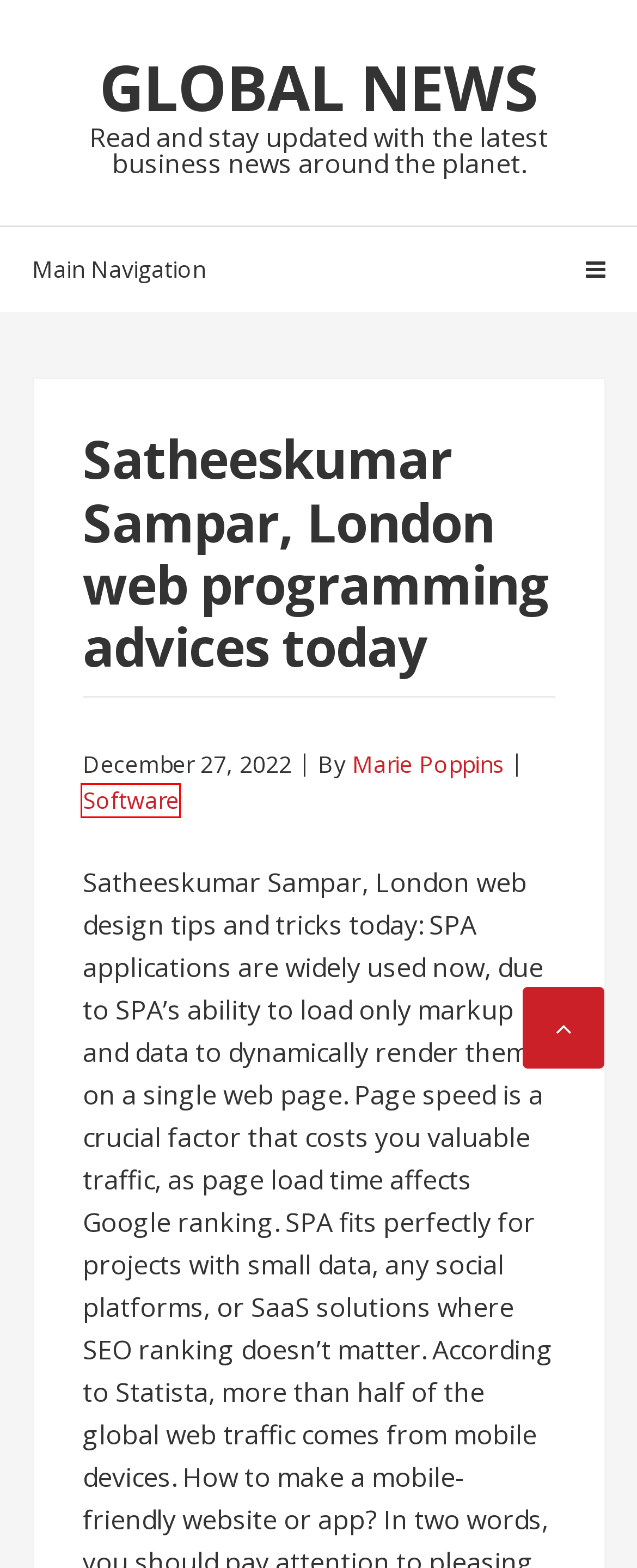You have a screenshot of a webpage with a red rectangle bounding box around a UI element. Choose the best description that matches the new page after clicking the element within the bounding box. The candidate descriptions are:
A. Marie Poppins – Global News
B. December 29, 2022 – Global News
C. Software – Global News
D. June 2019 – Global News
E. Global News – Read and stay updated with the latest business news around the planet.
F. September 2018 – Global News
G. seo – Global News
H. Transportation – Global News

C